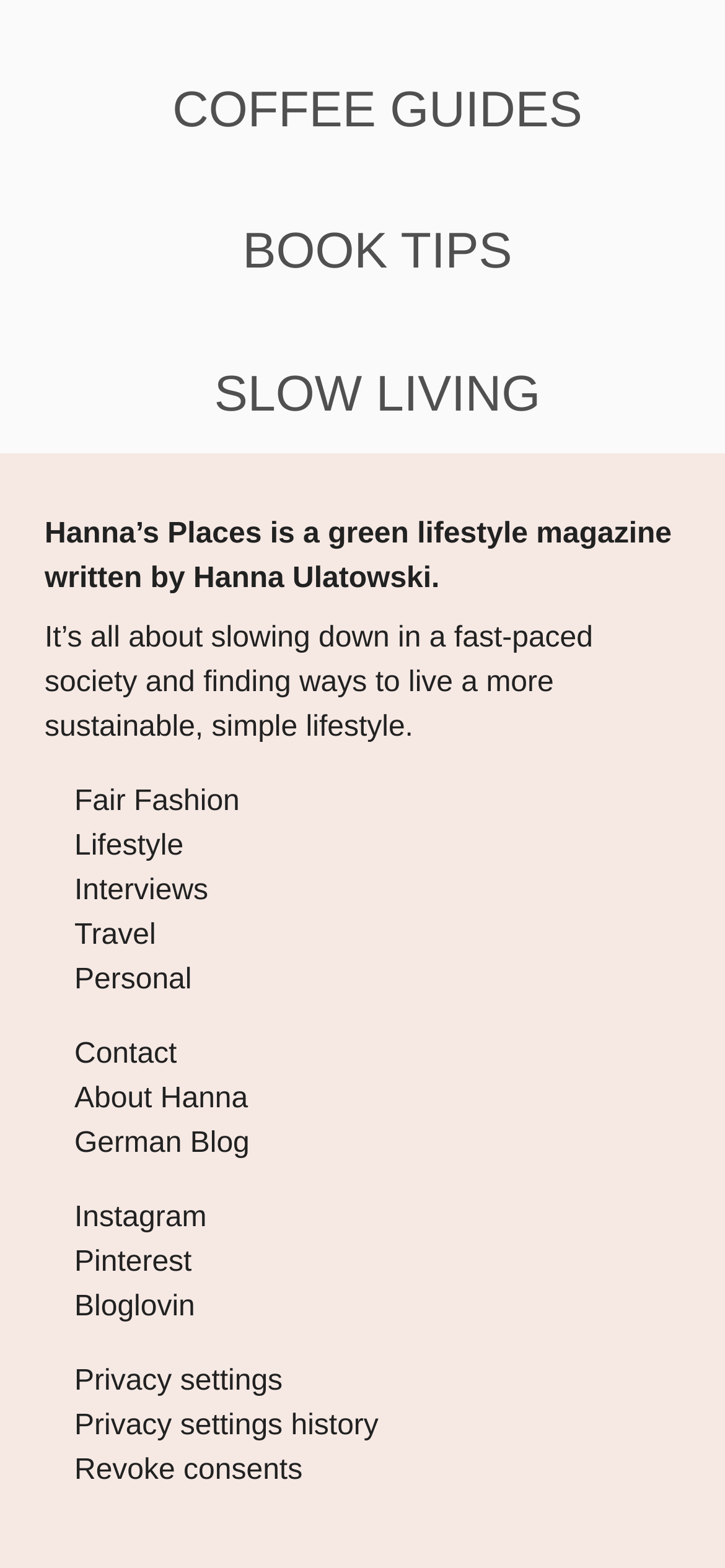What is the name of the author of this magazine?
Refer to the image and provide a one-word or short phrase answer.

Hanna Ulatowski